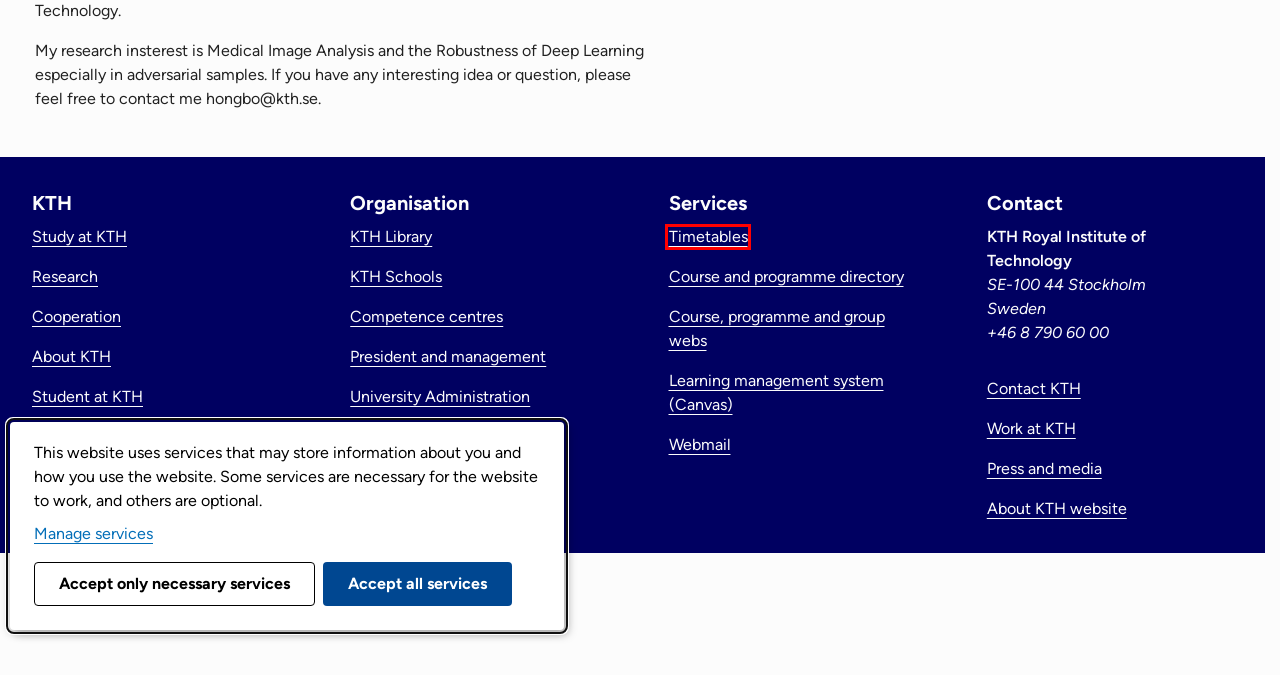Examine the screenshot of a webpage featuring a red bounding box and identify the best matching webpage description for the new page that results from clicking the element within the box. Here are the options:
A. Search schedules |  Student
B. Social - Översikt | KTH
C. KTH Library |  KTH
D. KTH's President and Management |  KTH
E. KTH Royal Institute of Technology Web Login Service - Loading Session Information
F. Utbildningsplaner | KTH
G. Outlook
H. KTH Schools |  KTH

A